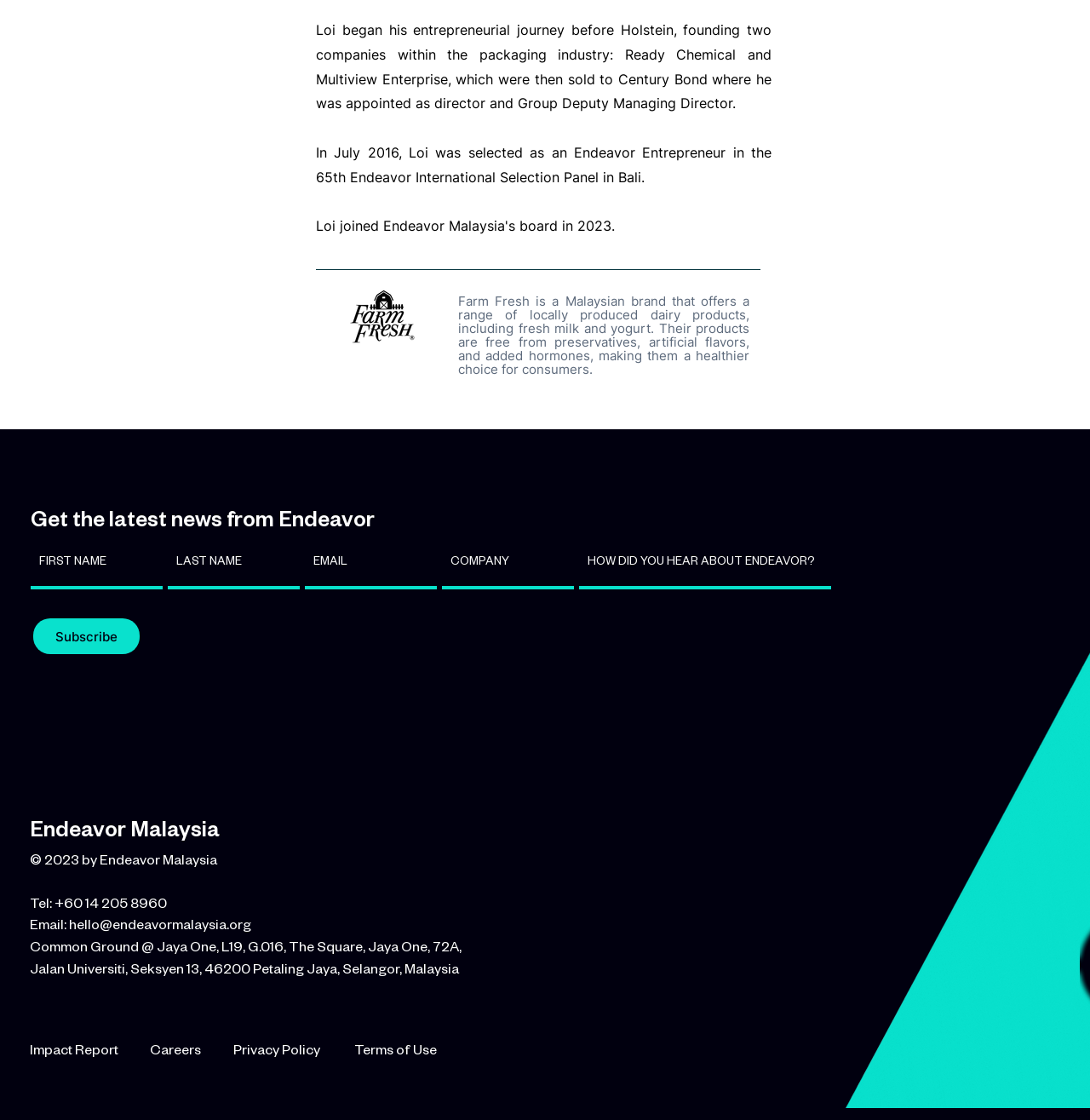Find the bounding box coordinates of the element to click in order to complete this instruction: "Subscribe to the newsletter". The bounding box coordinates must be four float numbers between 0 and 1, denoted as [left, top, right, bottom].

[0.03, 0.552, 0.128, 0.584]